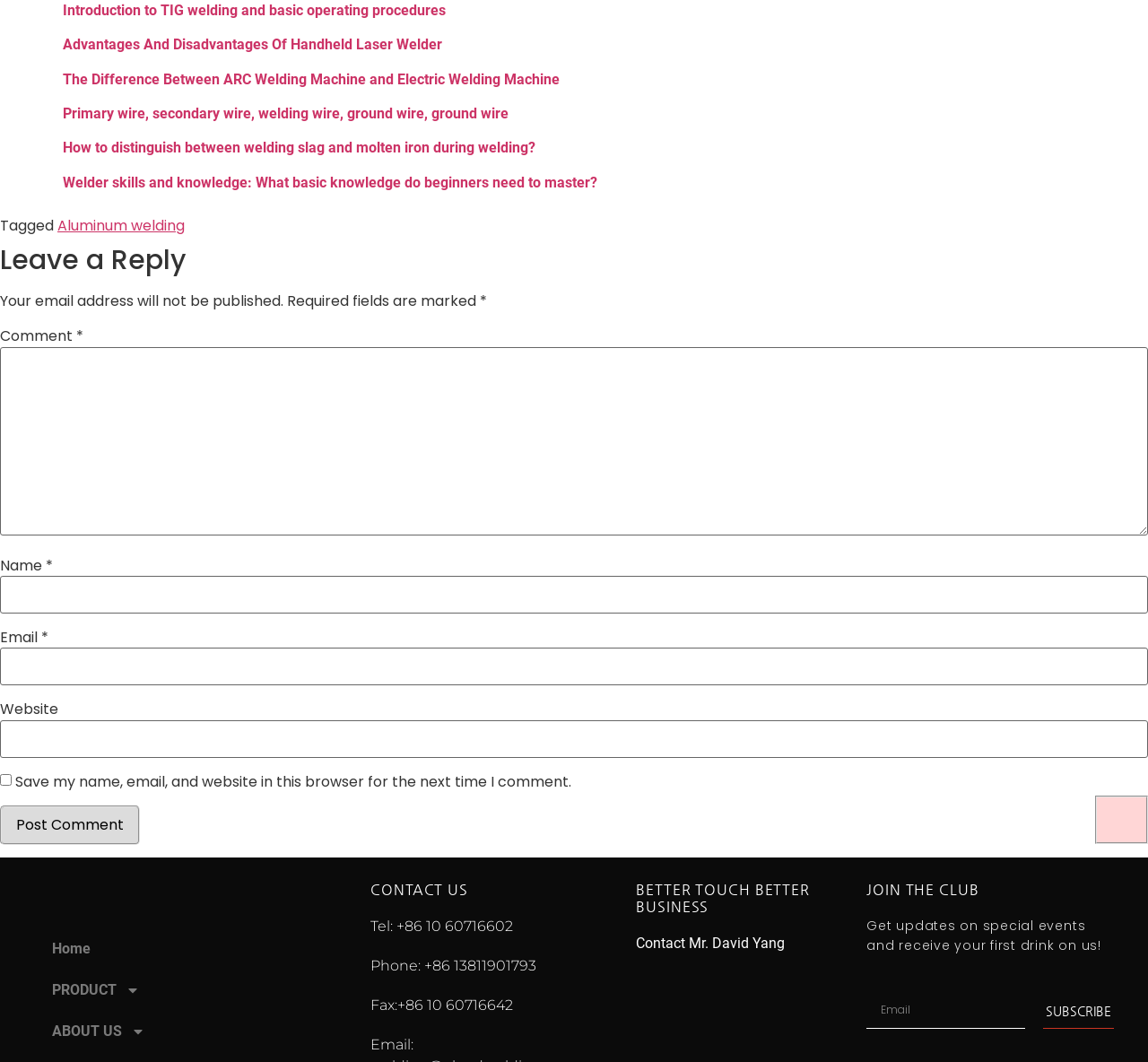Determine the bounding box coordinates for the area that needs to be clicked to fulfill this task: "Leave a reply". The coordinates must be given as four float numbers between 0 and 1, i.e., [left, top, right, bottom].

[0.0, 0.23, 1.0, 0.26]